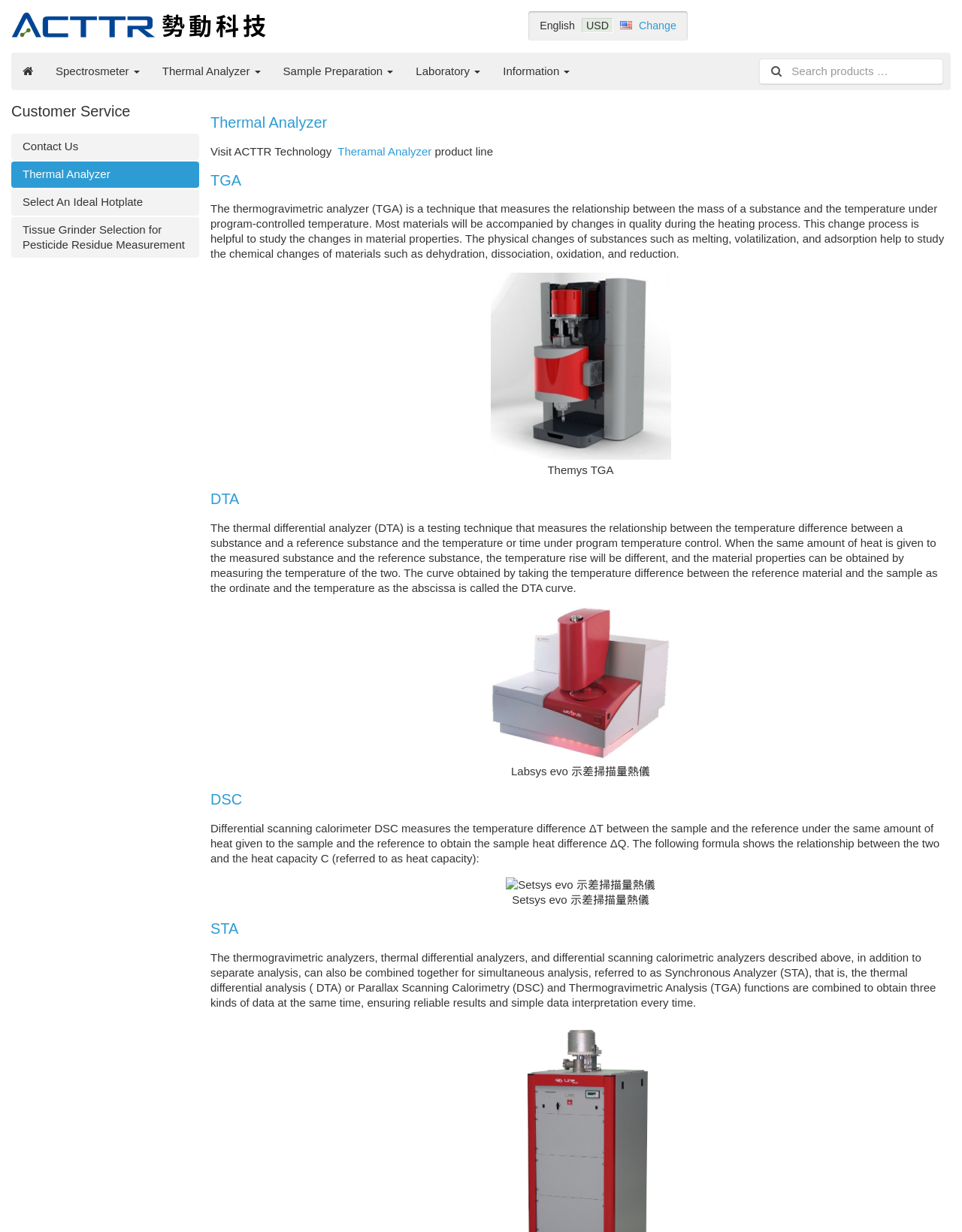Using the description: "Contact Us", determine the UI element's bounding box coordinates. Ensure the coordinates are in the format of four float numbers between 0 and 1, i.e., [left, top, right, bottom].

[0.012, 0.108, 0.207, 0.13]